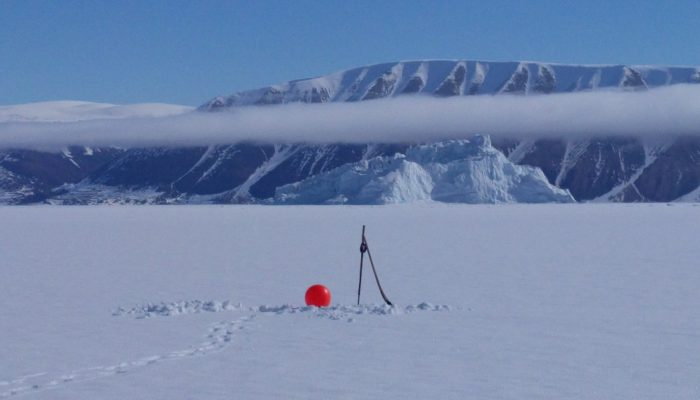Where is the icy expedition taking place?
Craft a detailed and extensive response to the question.

The caption explicitly states that the image captures a serene polar landscape during an icy expedition in Qaanaaq, Northwest Greenland, providing the location of the expedition.